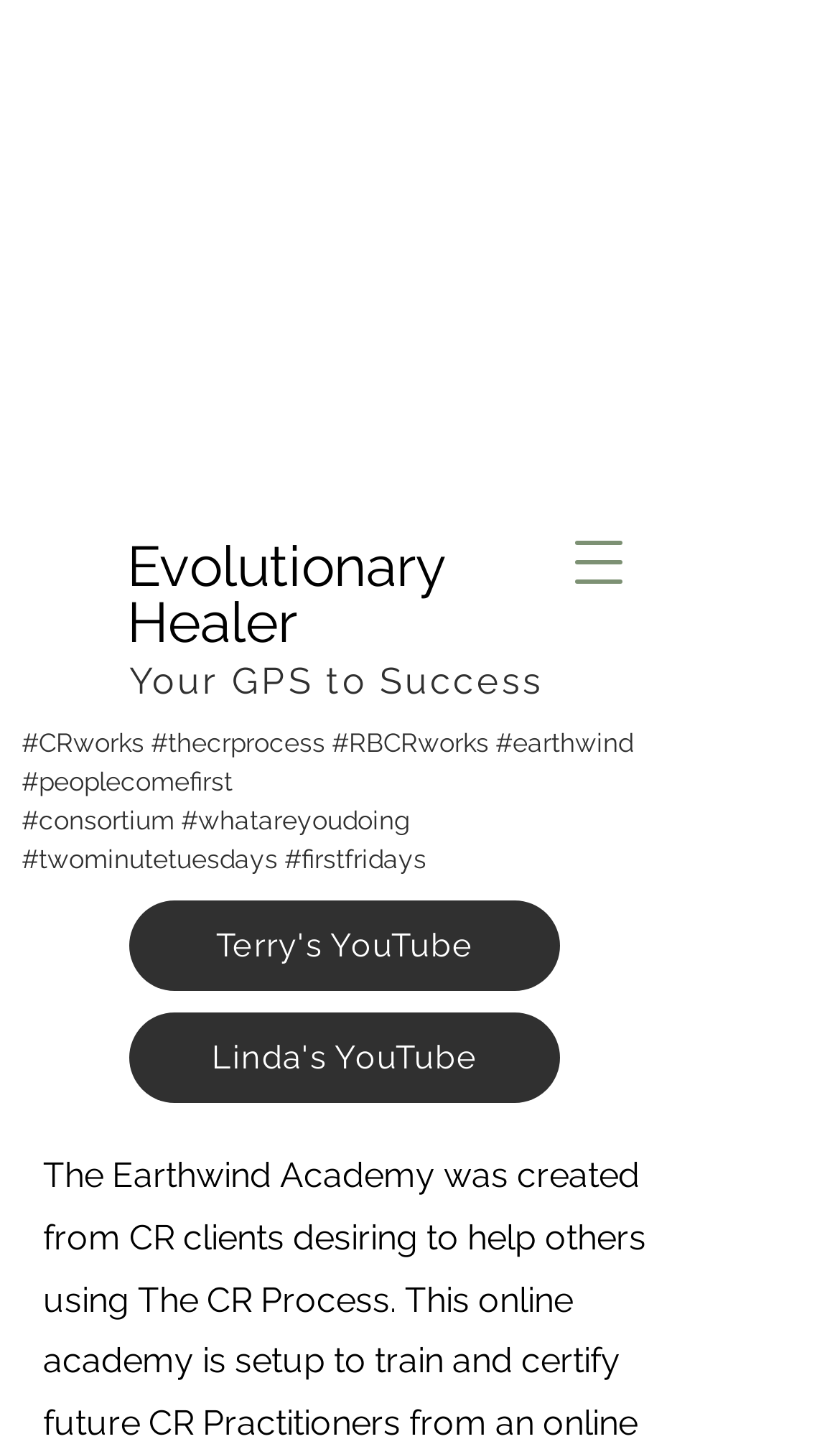Determine the bounding box of the UI component based on this description: "Your GPS to Success". The bounding box coordinates should be four float values between 0 and 1, i.e., [left, top, right, bottom].

[0.154, 0.458, 0.647, 0.488]